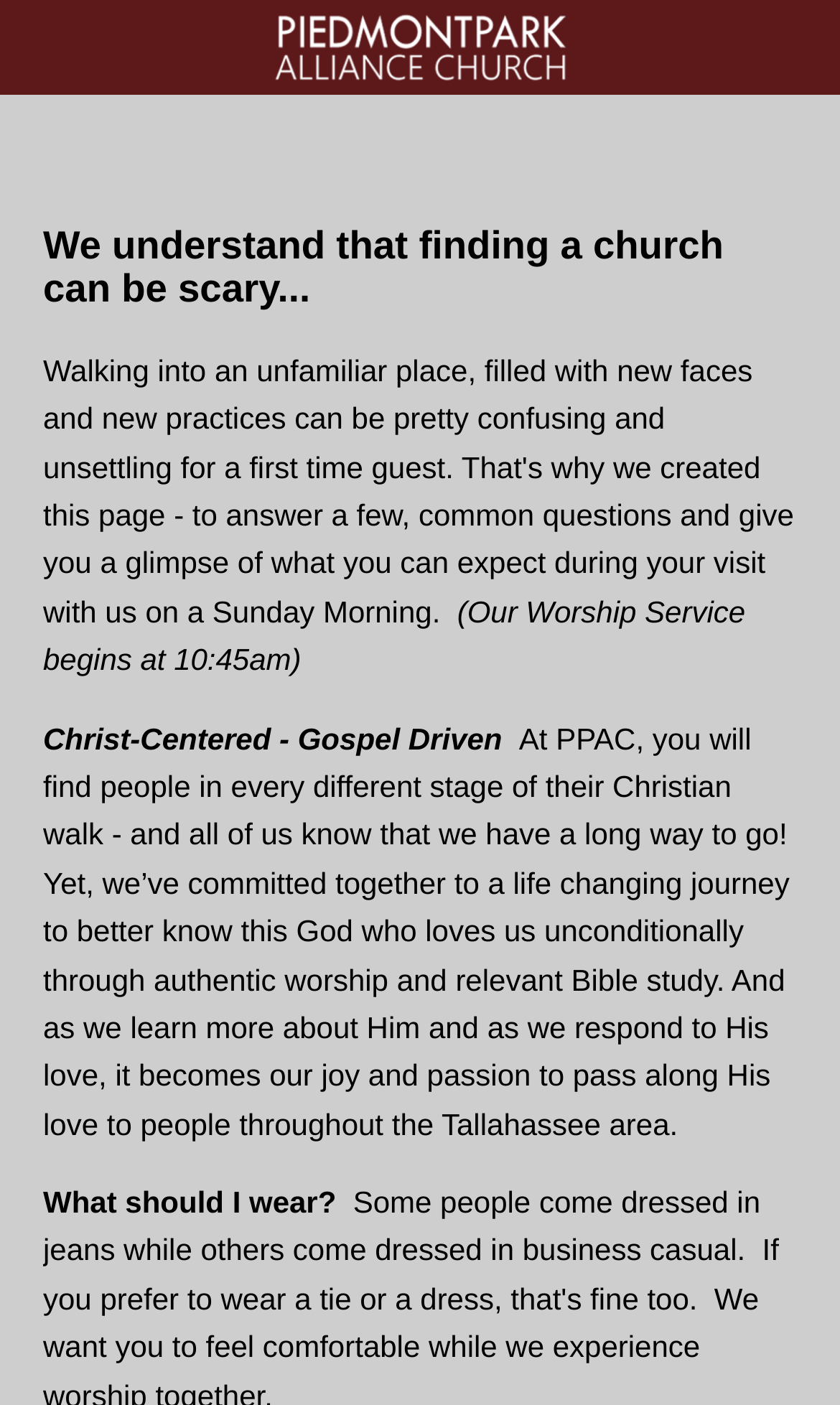Answer the question in one word or a short phrase:
What is the church's approach to worship and Bible study?

Authentic worship and relevant Bible study